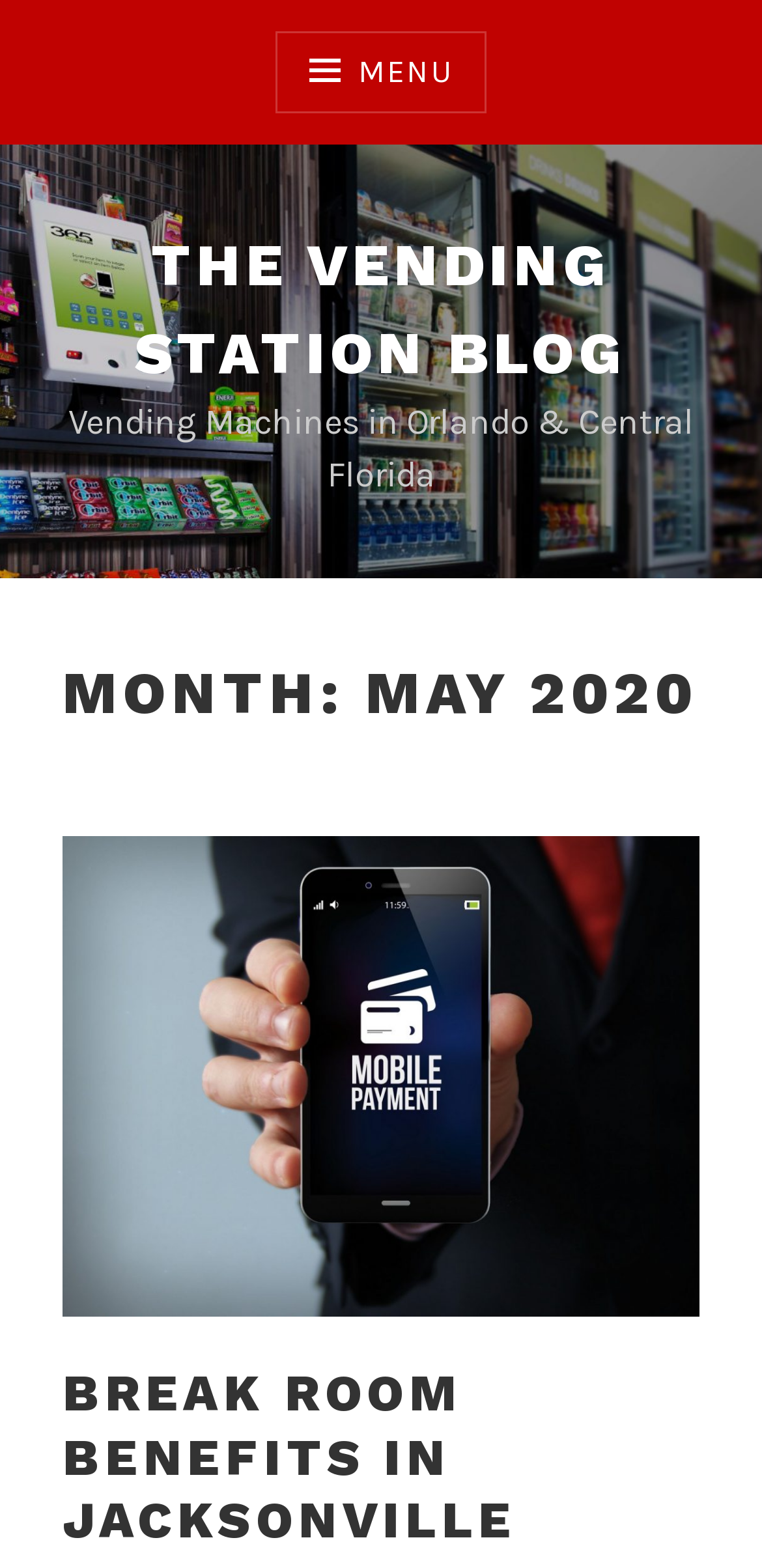How many menu items are visible in the top menu?
Answer the question in a detailed and comprehensive manner.

The top menu has a button with the text 'MENU', which indicates that there is only one menu item visible.